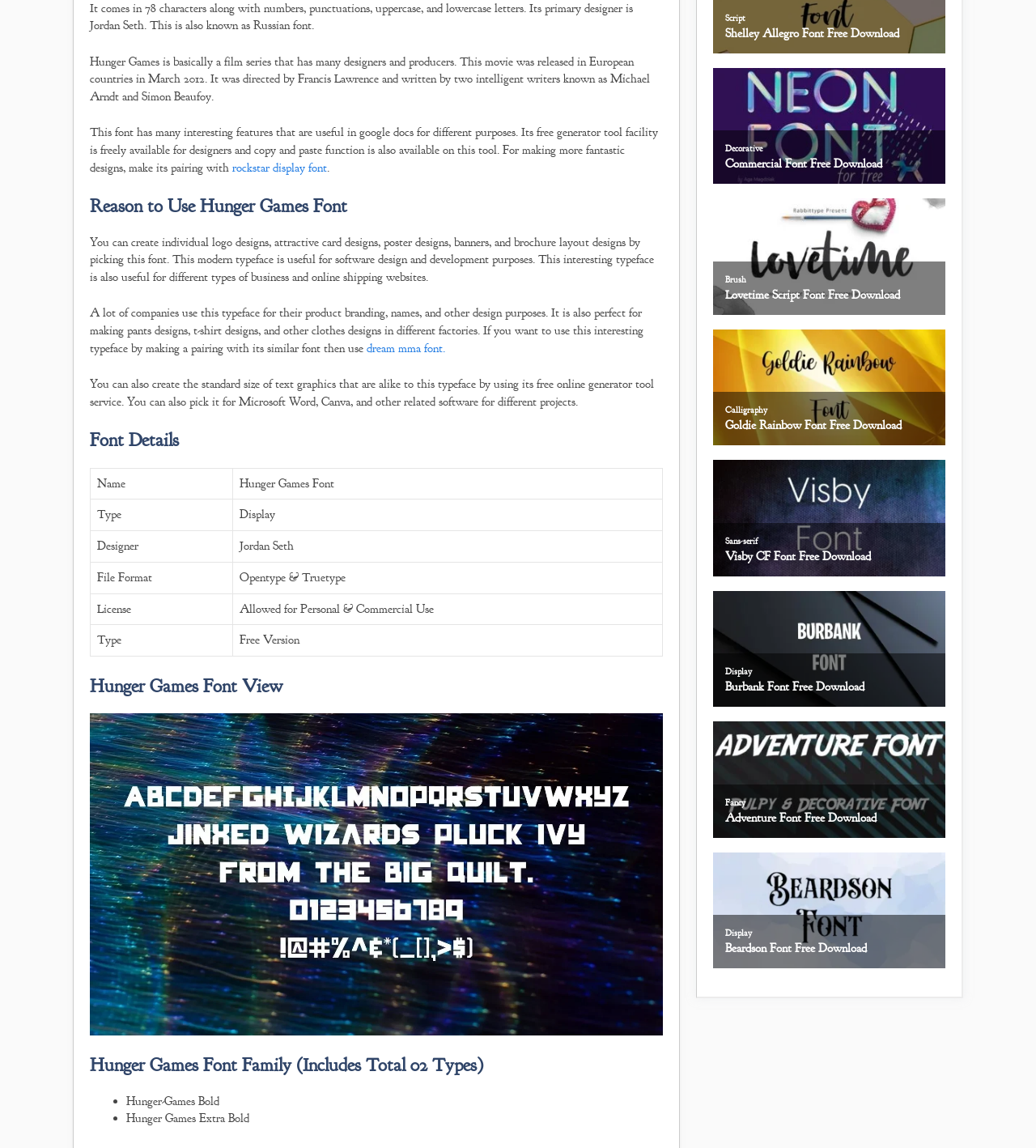Given the description "dream mma font.", provide the bounding box coordinates of the corresponding UI element.

[0.354, 0.297, 0.433, 0.31]